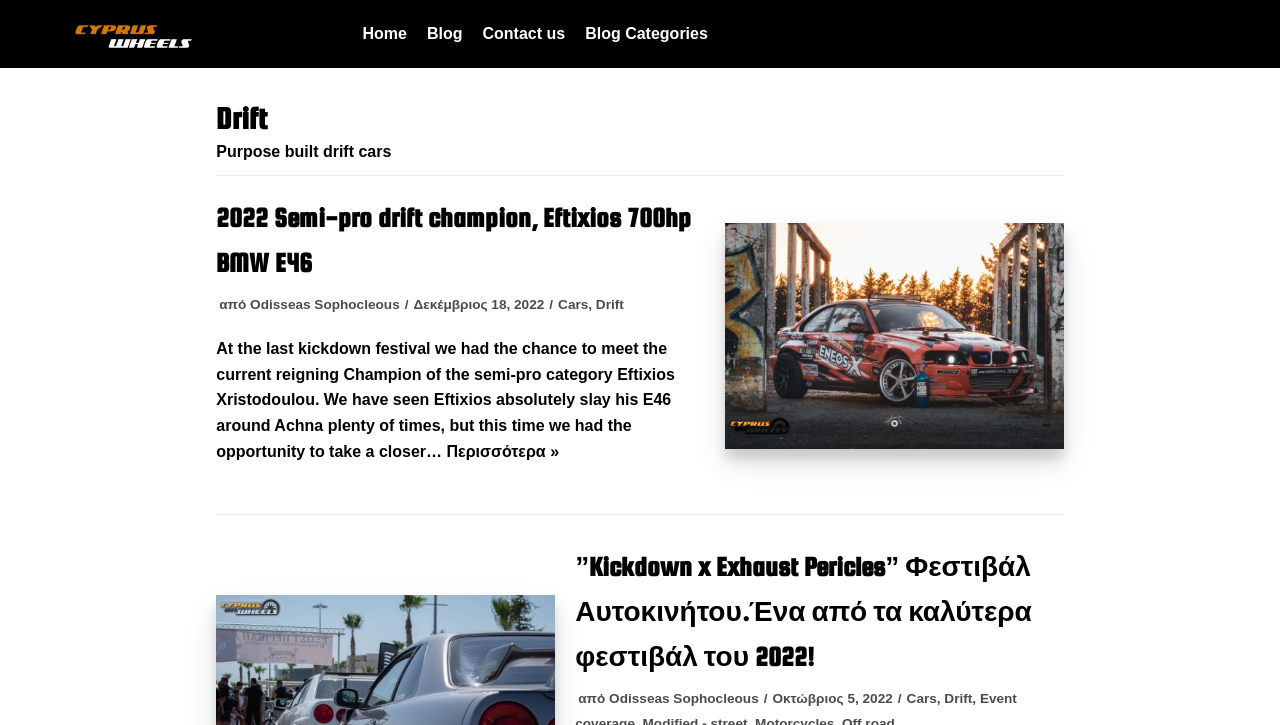Determine the bounding box coordinates for the UI element with the following description: "Odisseas Sophocleous". The coordinates should be four float numbers between 0 and 1, represented as [left, top, right, bottom].

[0.195, 0.409, 0.312, 0.43]